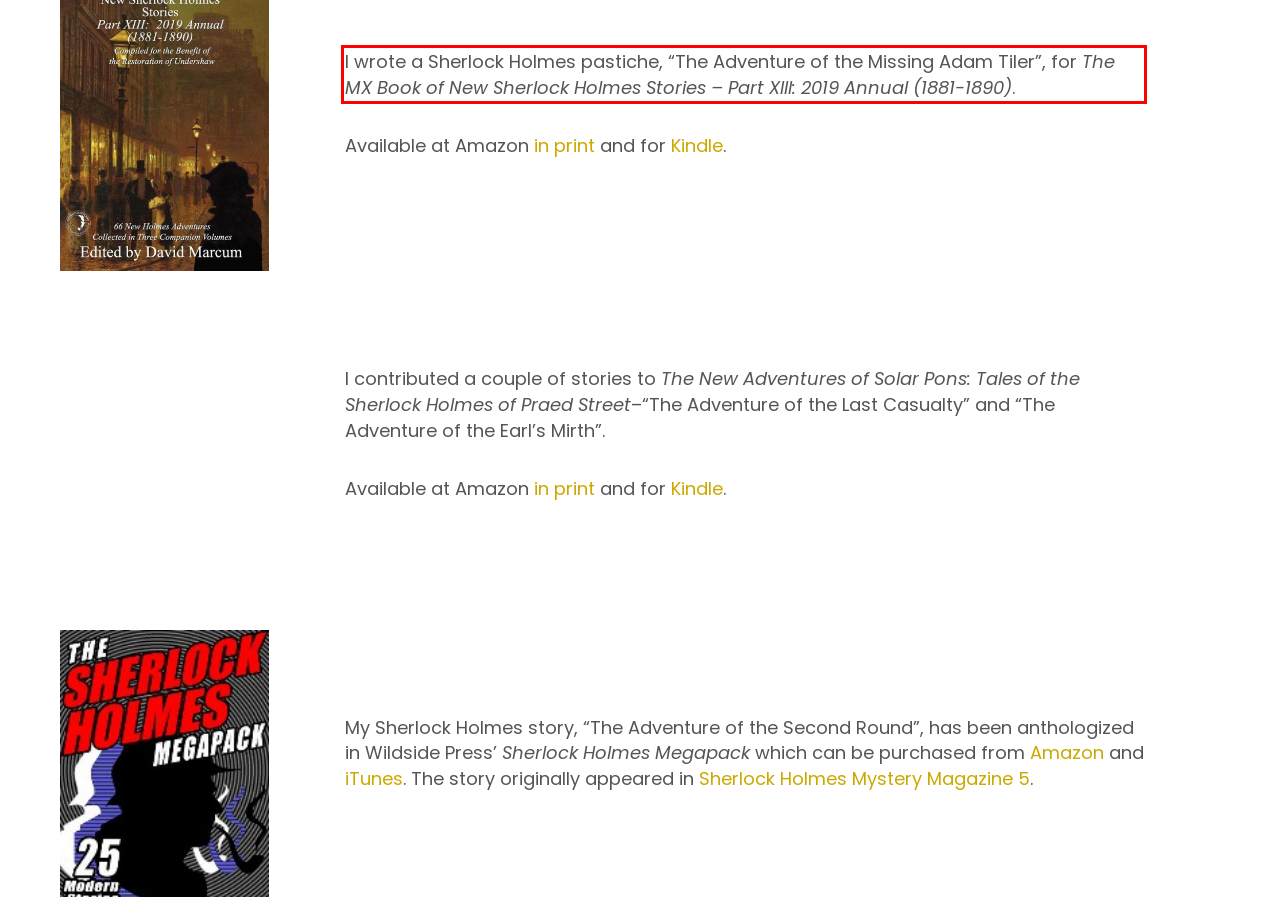Please look at the webpage screenshot and extract the text enclosed by the red bounding box.

I wrote a Sherlock Holmes pastiche, “The Adventure of the Missing Adam Tiler”, for The MX Book of New Sherlock Holmes Stories – Part XIII: 2019 Annual (1881-1890).